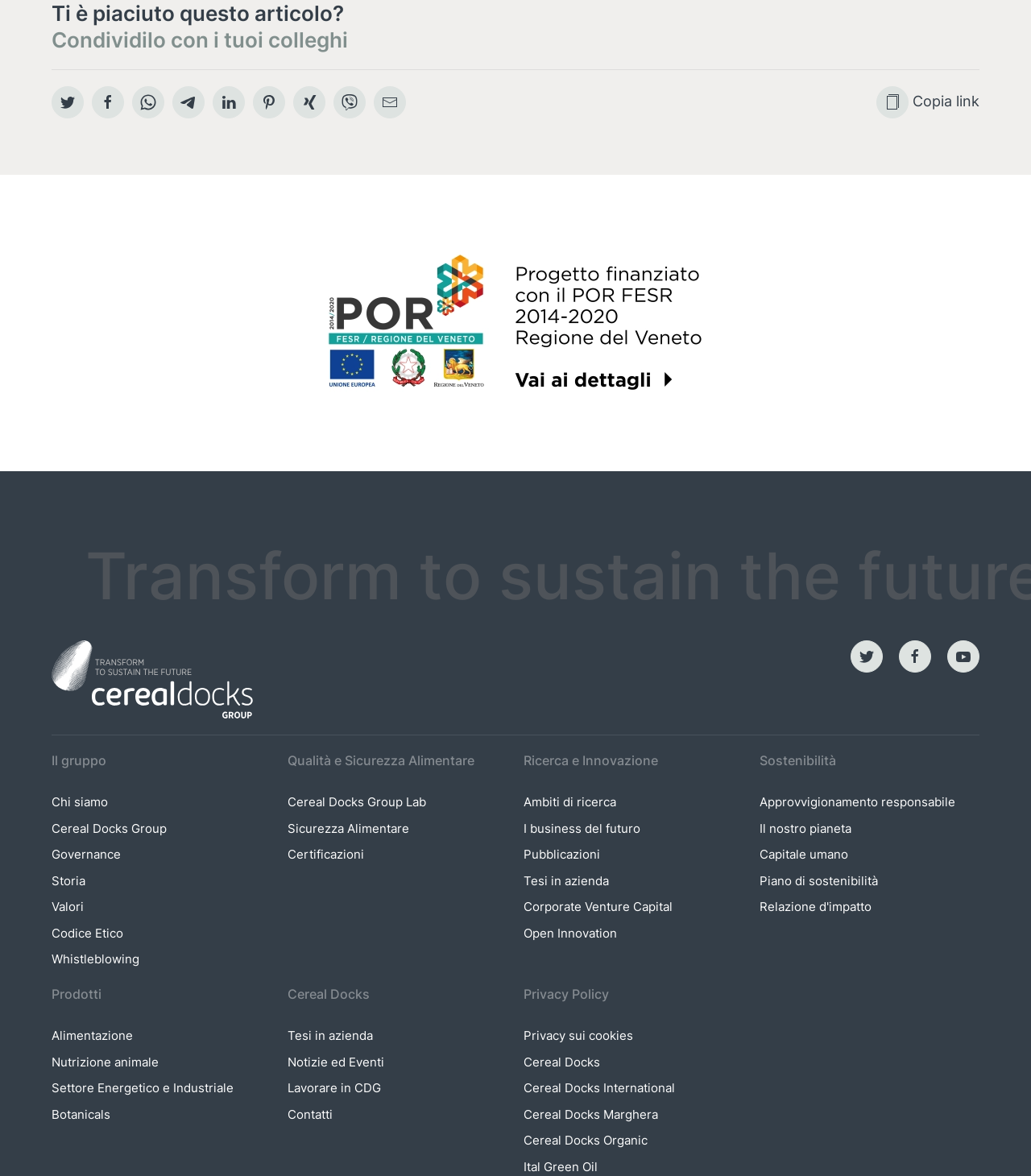Determine the bounding box coordinates for the area that should be clicked to carry out the following instruction: "Learn about Cereal Docks Group Lab".

[0.279, 0.676, 0.413, 0.689]